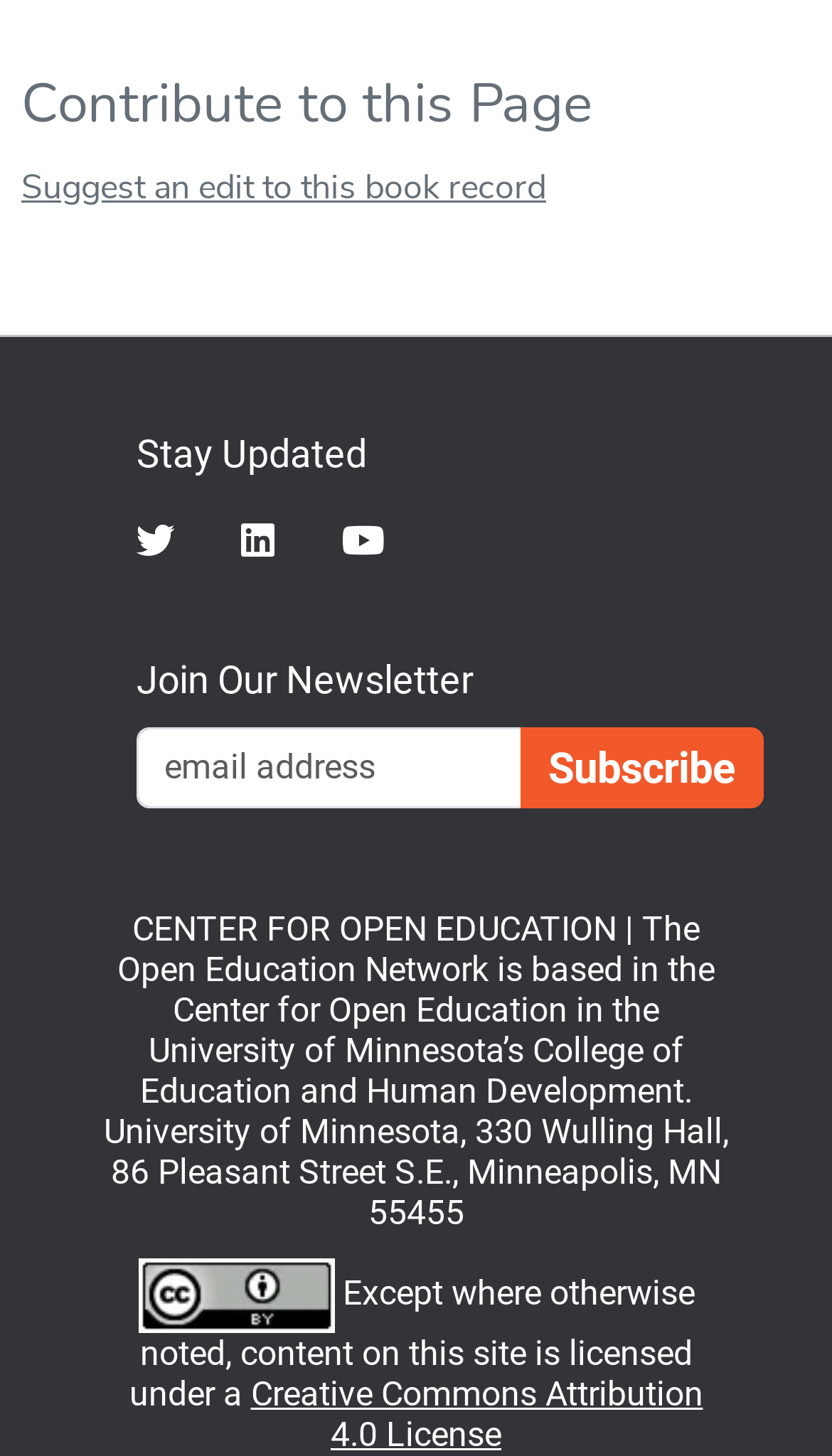From the screenshot, find the bounding box of the UI element matching this description: "Creative Commons Attribution 4.0 License". Supply the bounding box coordinates in the form [left, top, right, bottom], each a float between 0 and 1.

[0.301, 0.943, 0.845, 0.998]